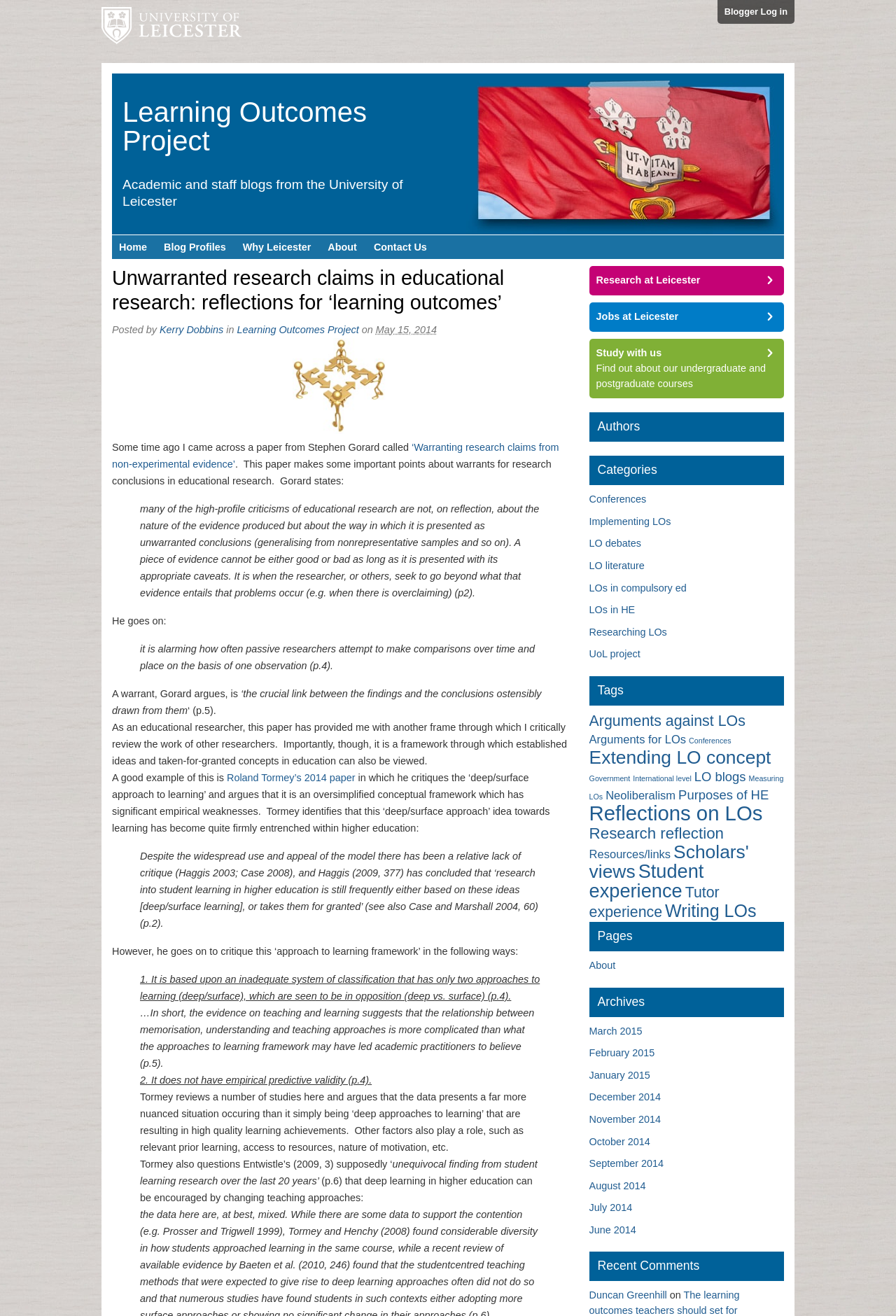Provide the bounding box coordinates for the specified HTML element described in this description: "Conferences". The coordinates should be four float numbers ranging from 0 to 1, in the format [left, top, right, bottom].

[0.769, 0.56, 0.816, 0.566]